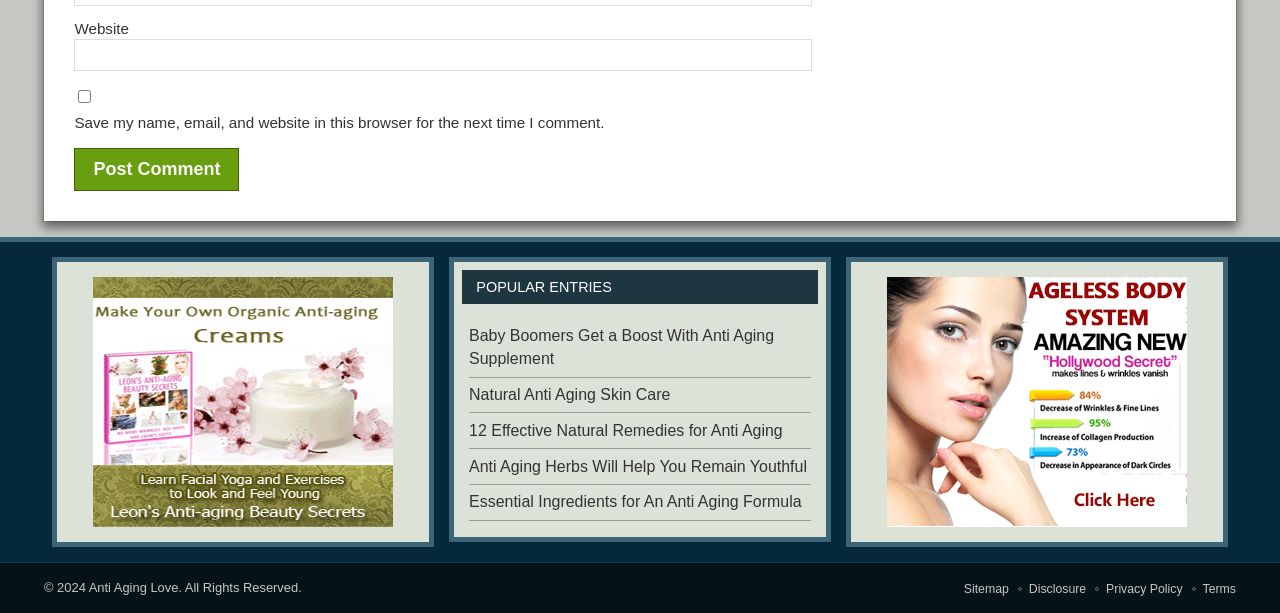Provide the bounding box coordinates of the UI element this sentence describes: "title="Anti Aging Beauty Secrets"".

[0.056, 0.452, 0.323, 0.86]